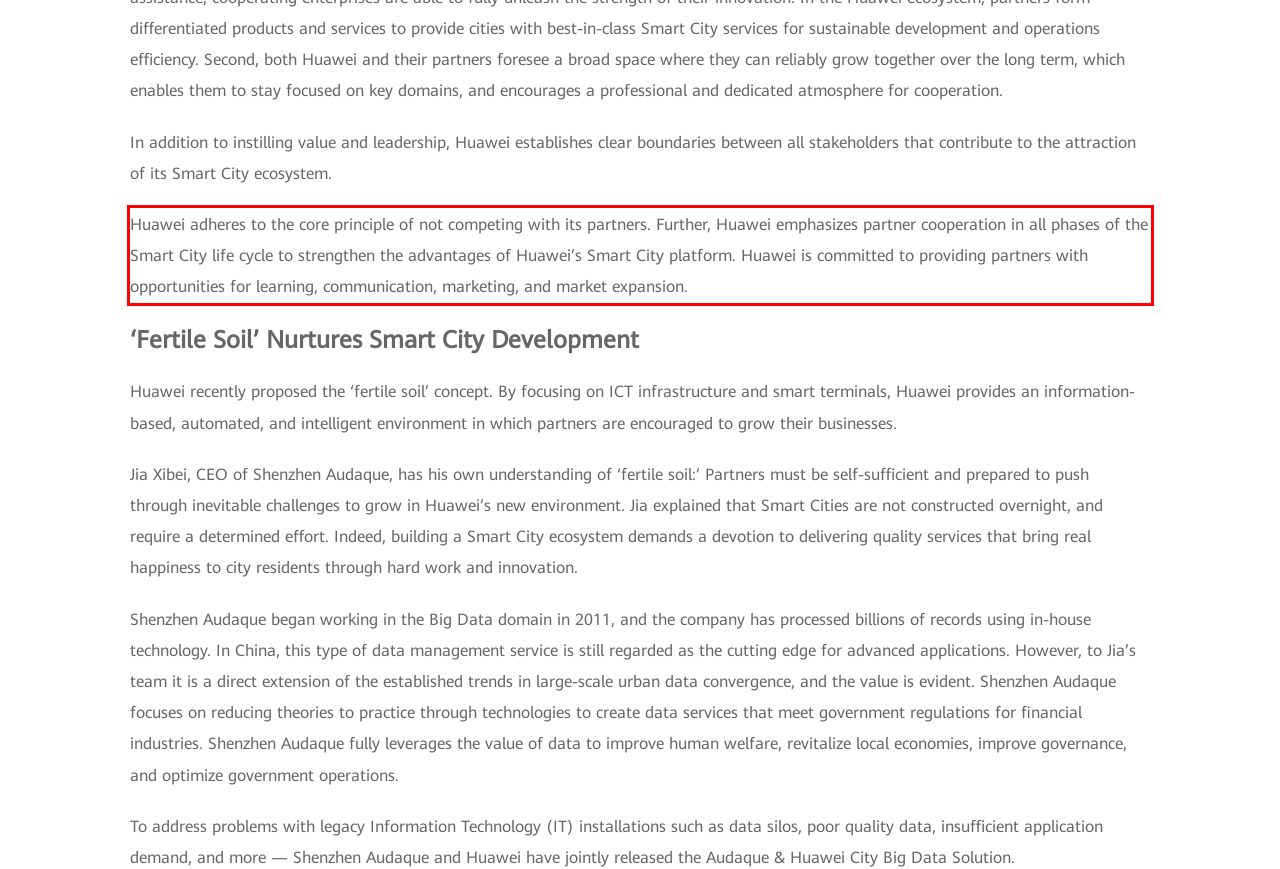Given a screenshot of a webpage with a red bounding box, extract the text content from the UI element inside the red bounding box.

Huawei adheres to the core principle of not competing with its partners. Further, Huawei emphasizes partner cooperation in all phases of the Smart City life cycle to strengthen the advantages of Huawei’s Smart City platform. Huawei is committed to providing partners with opportunities for learning, communication, marketing, and market expansion.